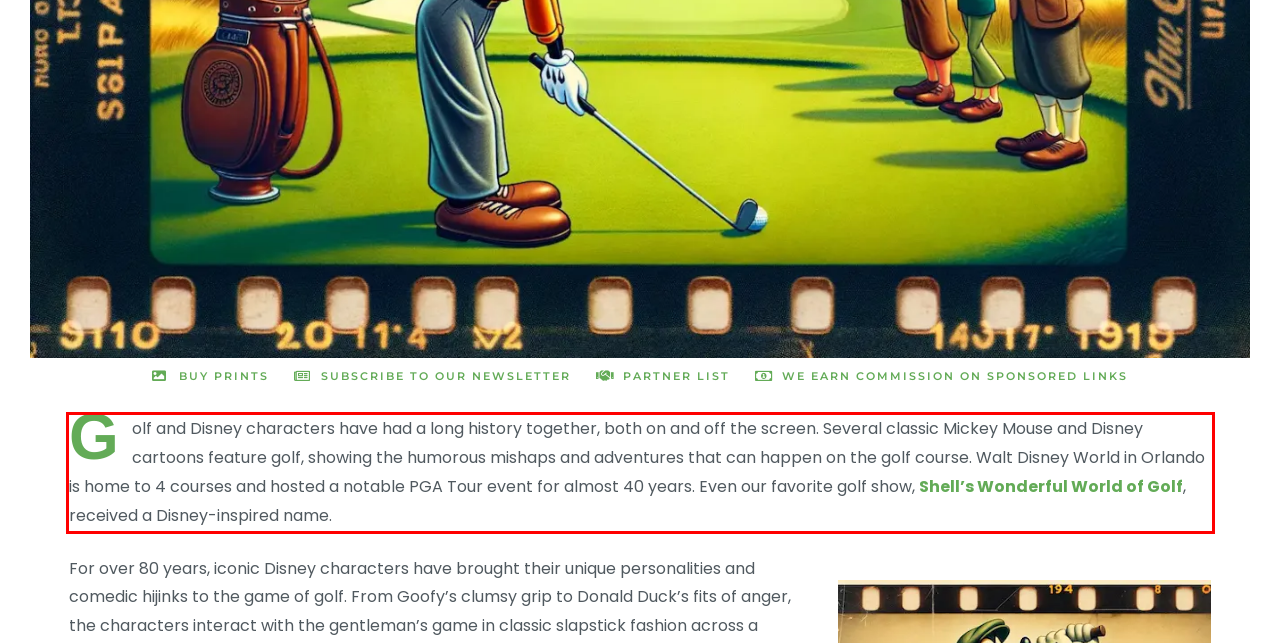Please take the screenshot of the webpage, find the red bounding box, and generate the text content that is within this red bounding box.

Golf and Disney characters have had a long history together, both on and off the screen. Several classic Mickey Mouse and Disney cartoons feature golf, showing the humorous mishaps and adventures that can happen on the golf course. Walt Disney World in Orlando is home to 4 courses and hosted a notable PGA Tour event for almost 40 years. Even our favorite golf show, Shell’s Wonderful World of Golf, received a Disney-inspired name.